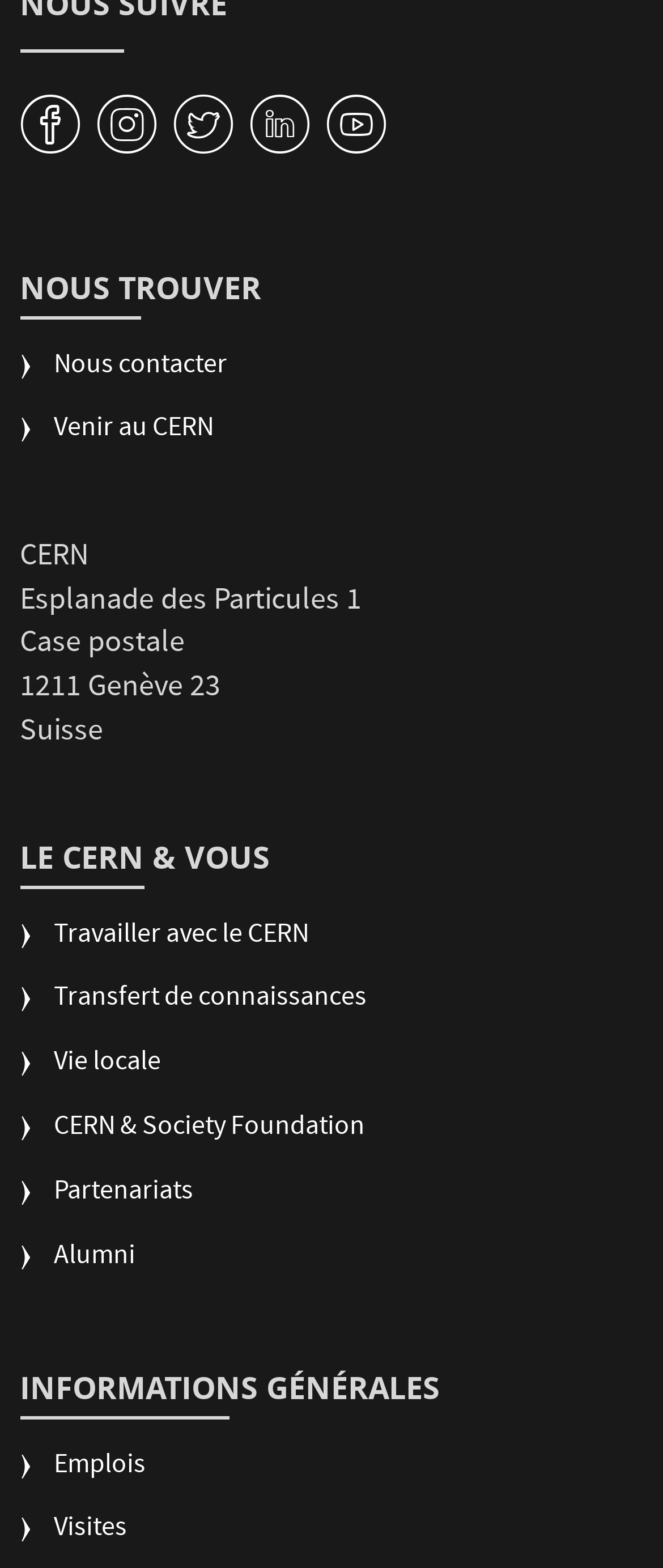Indicate the bounding box coordinates of the clickable region to achieve the following instruction: "Click on Vice President."

None